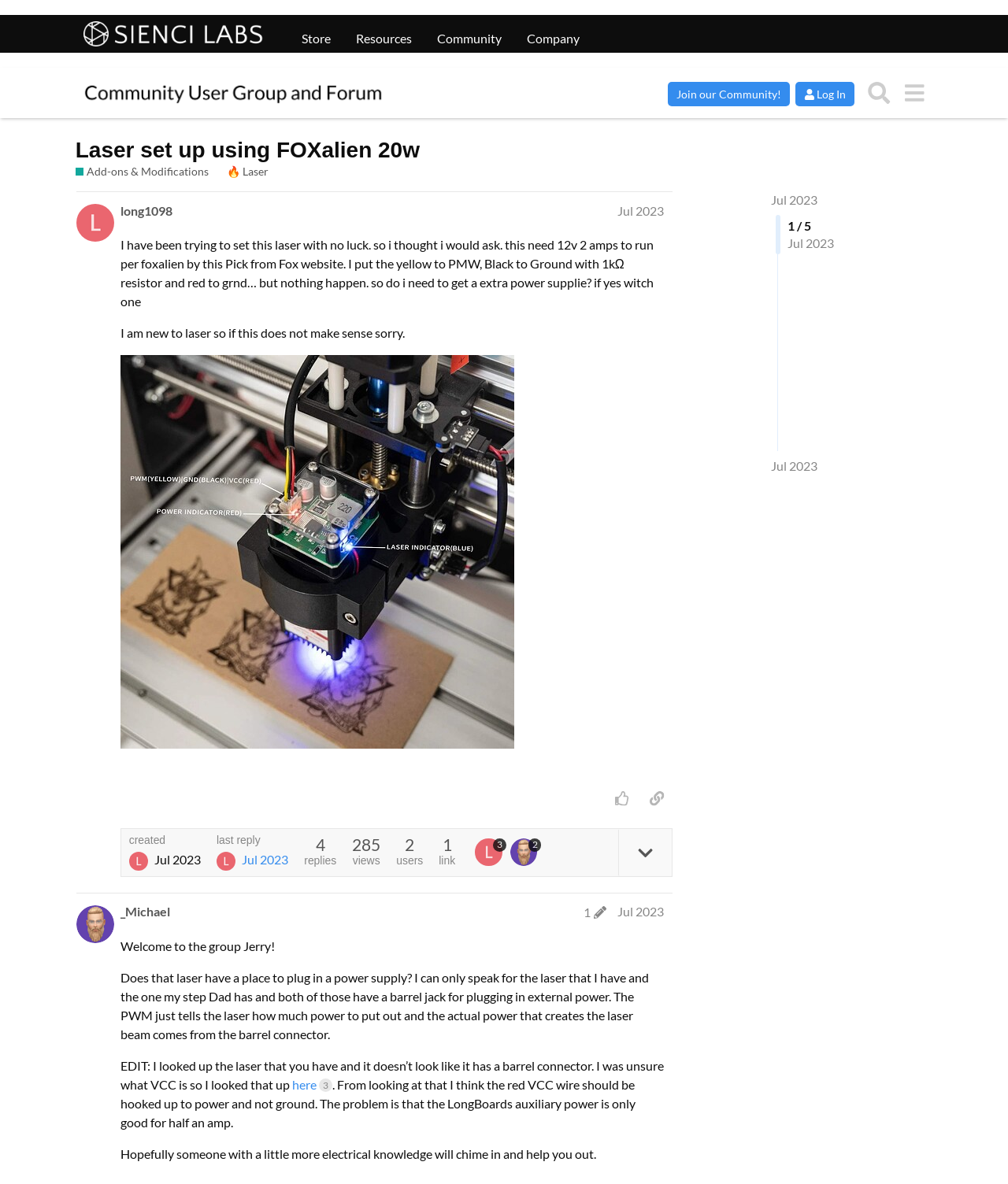Please determine the bounding box coordinates of the section I need to click to accomplish this instruction: "Click on the 'Log In' button".

[0.789, 0.069, 0.848, 0.09]